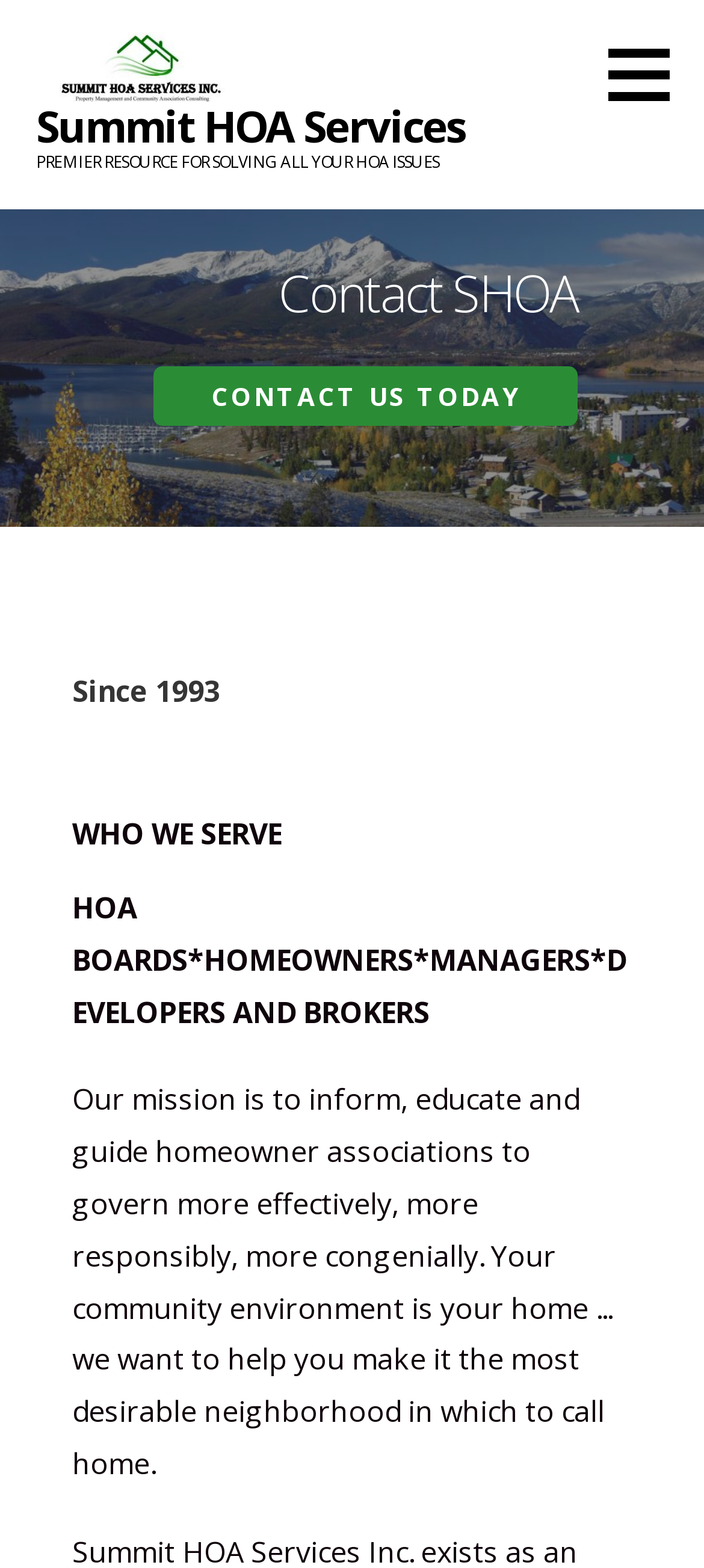Locate the bounding box of the UI element defined by this description: "Contact US Today". The coordinates should be given as four float numbers between 0 and 1, formatted as [left, top, right, bottom].

[0.219, 0.233, 0.821, 0.272]